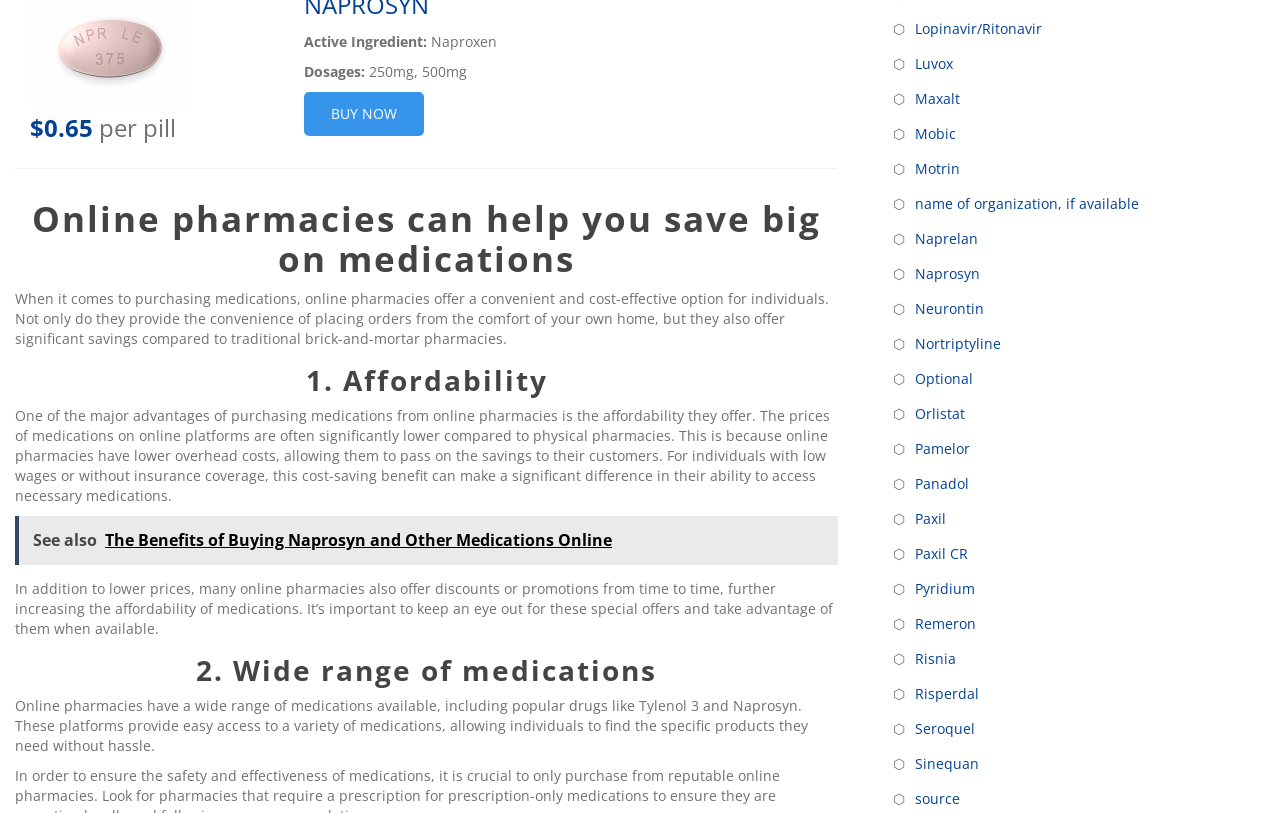Identify the bounding box coordinates of the clickable section necessary to follow the following instruction: "Click on the 'Support' link". The coordinates should be presented as four float numbers from 0 to 1, i.e., [left, top, right, bottom].

None